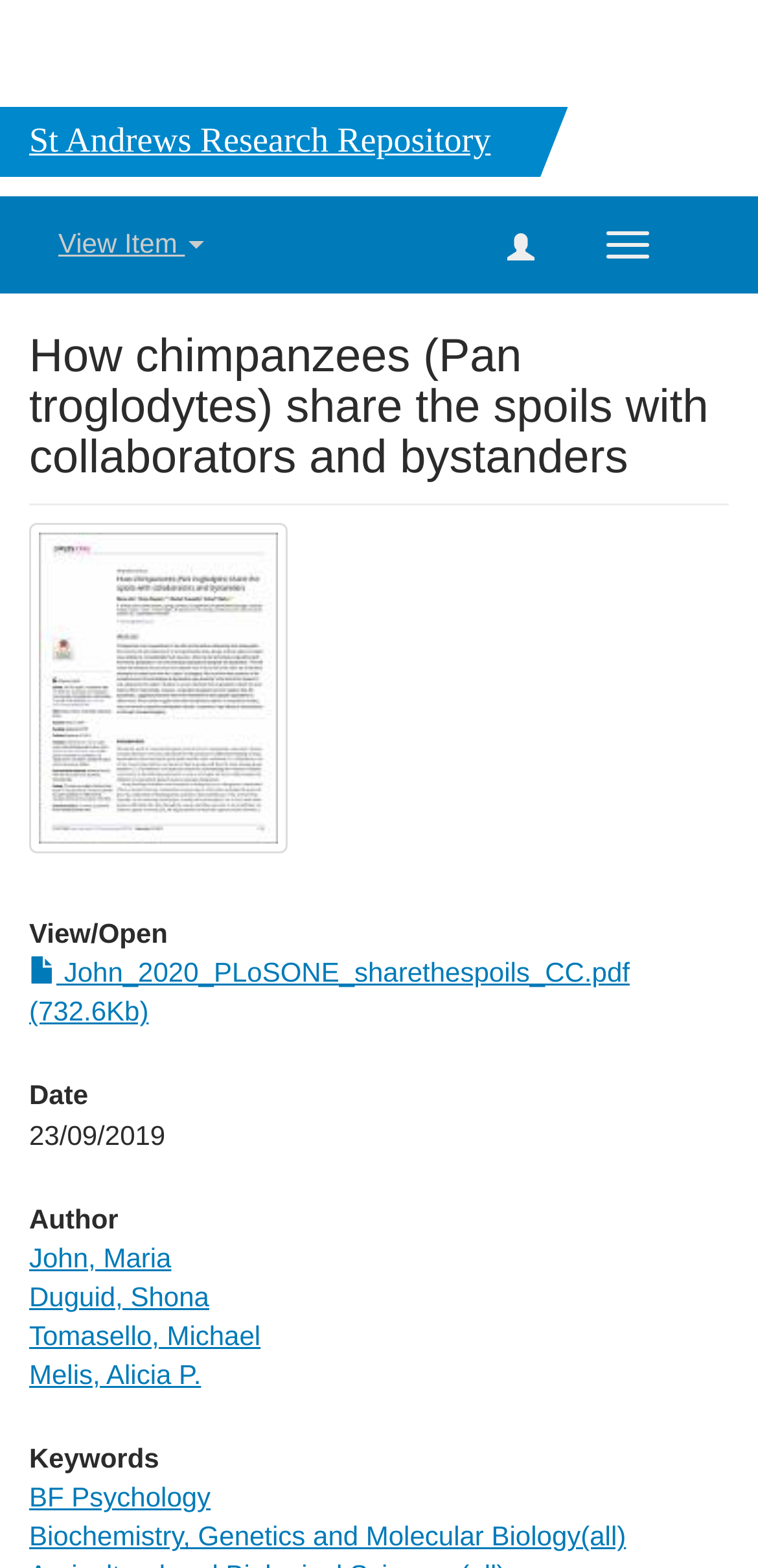What is the file size of the PDF?
Could you answer the question with a detailed and thorough explanation?

I found the answer by looking at the link element with the text 'John_2020_PLoSONE_sharethespoils_CC.pdf (732.6Kb)' which indicates that the file size of the PDF is 732.6Kb.